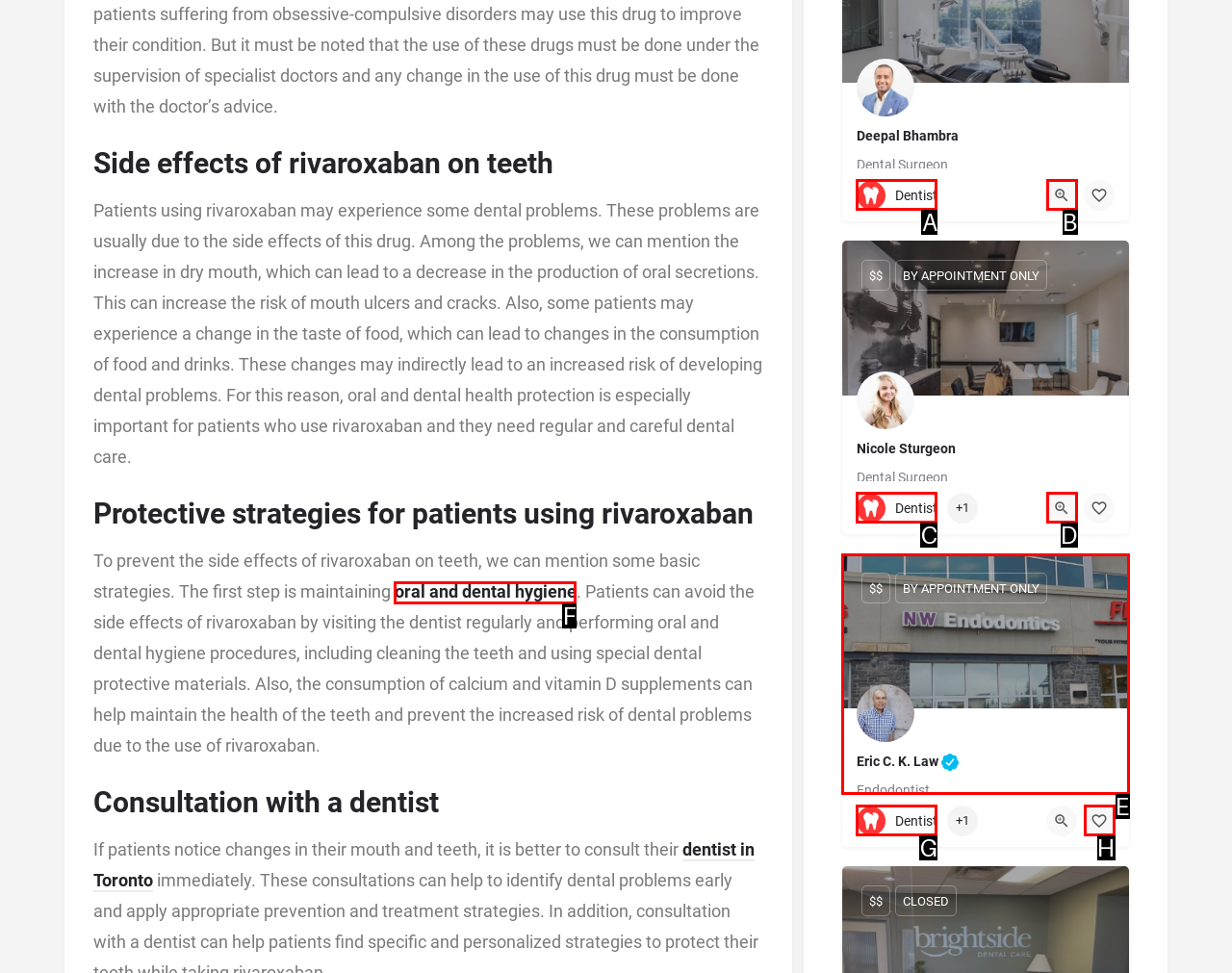Find the HTML element that suits the description: oral and dental hygiene
Indicate your answer with the letter of the matching option from the choices provided.

F